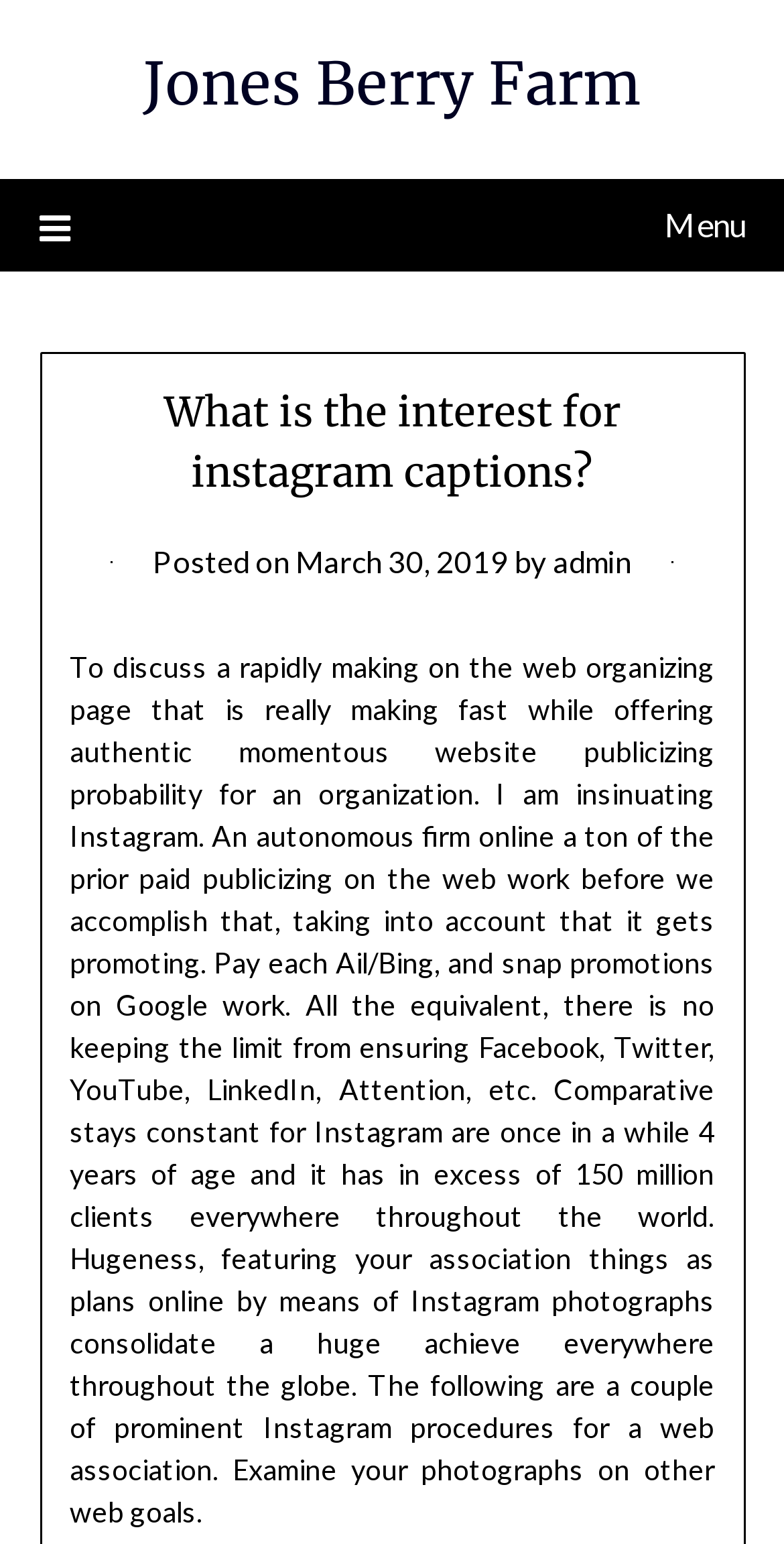Please give a succinct answer to the question in one word or phrase:
What is the date of the post?

March 30, 2019